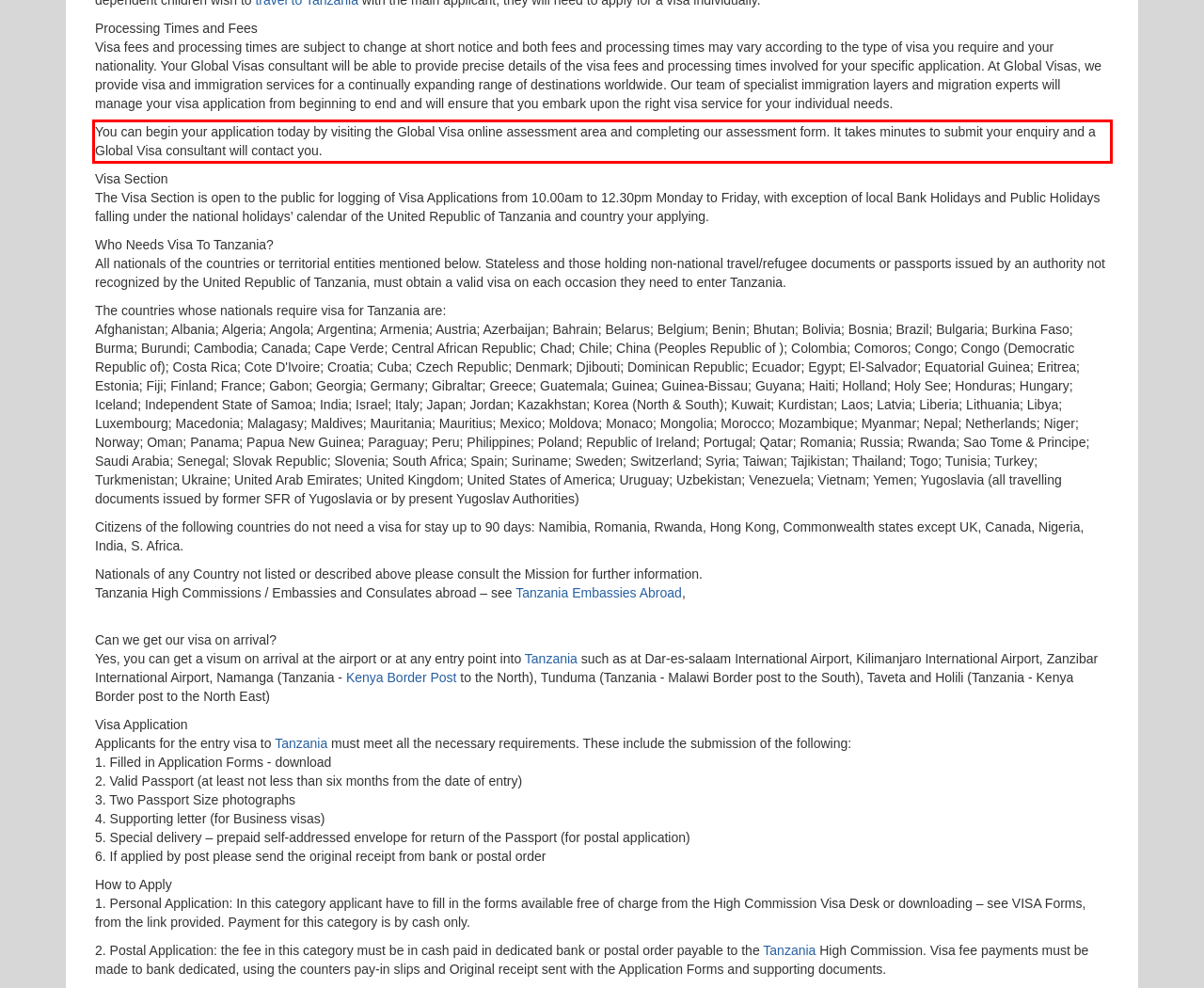Given a screenshot of a webpage with a red bounding box, extract the text content from the UI element inside the red bounding box.

You can begin your application today by visiting the Global Visa online assessment area and completing our assessment form. It takes minutes to submit your enquiry and a Global Visa consultant will contact you.